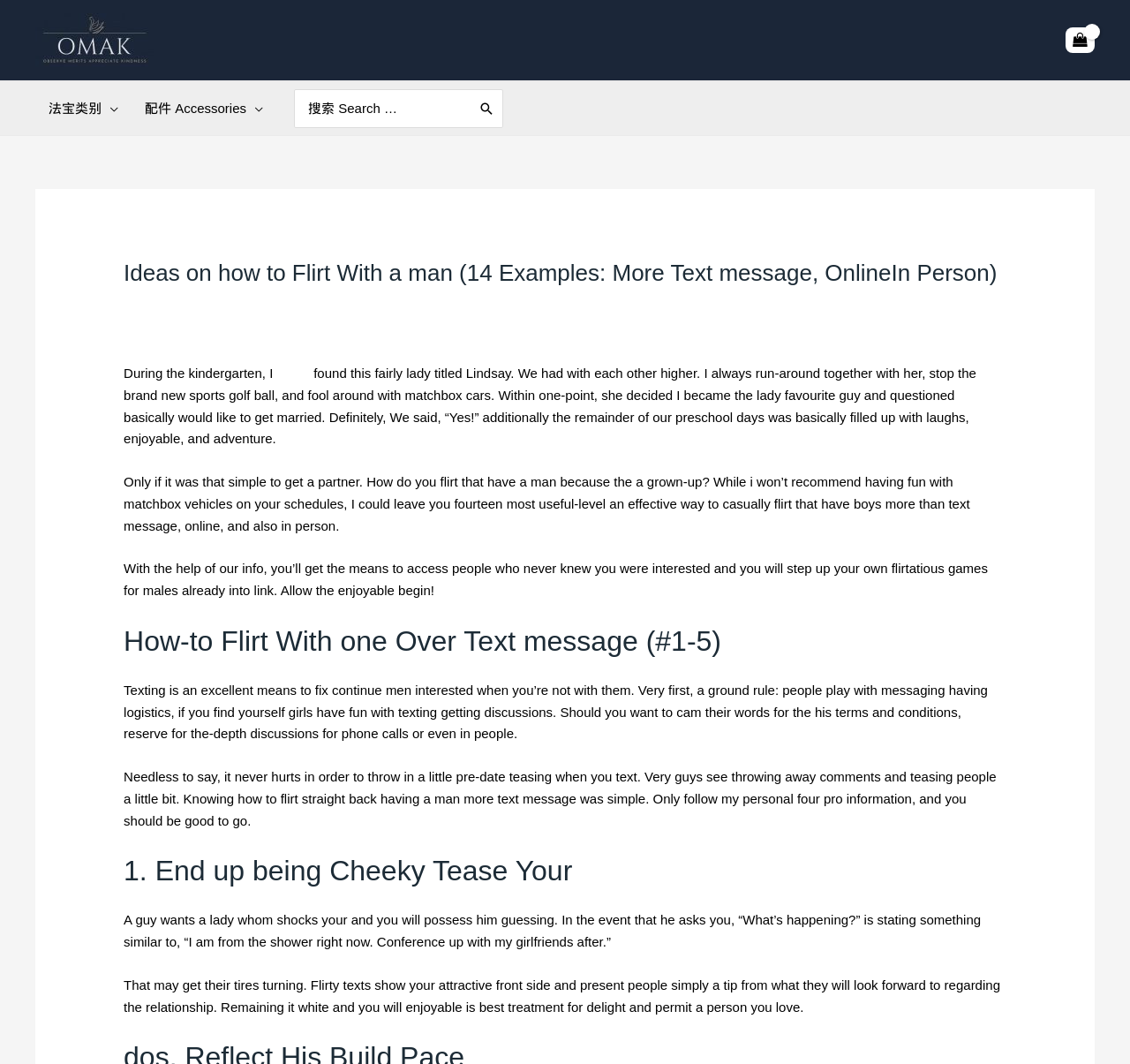Identify the bounding box coordinates of the element to click to follow this instruction: 'Toggle the 法宝类别 menu'. Ensure the coordinates are four float values between 0 and 1, provided as [left, top, right, bottom].

[0.031, 0.077, 0.116, 0.127]